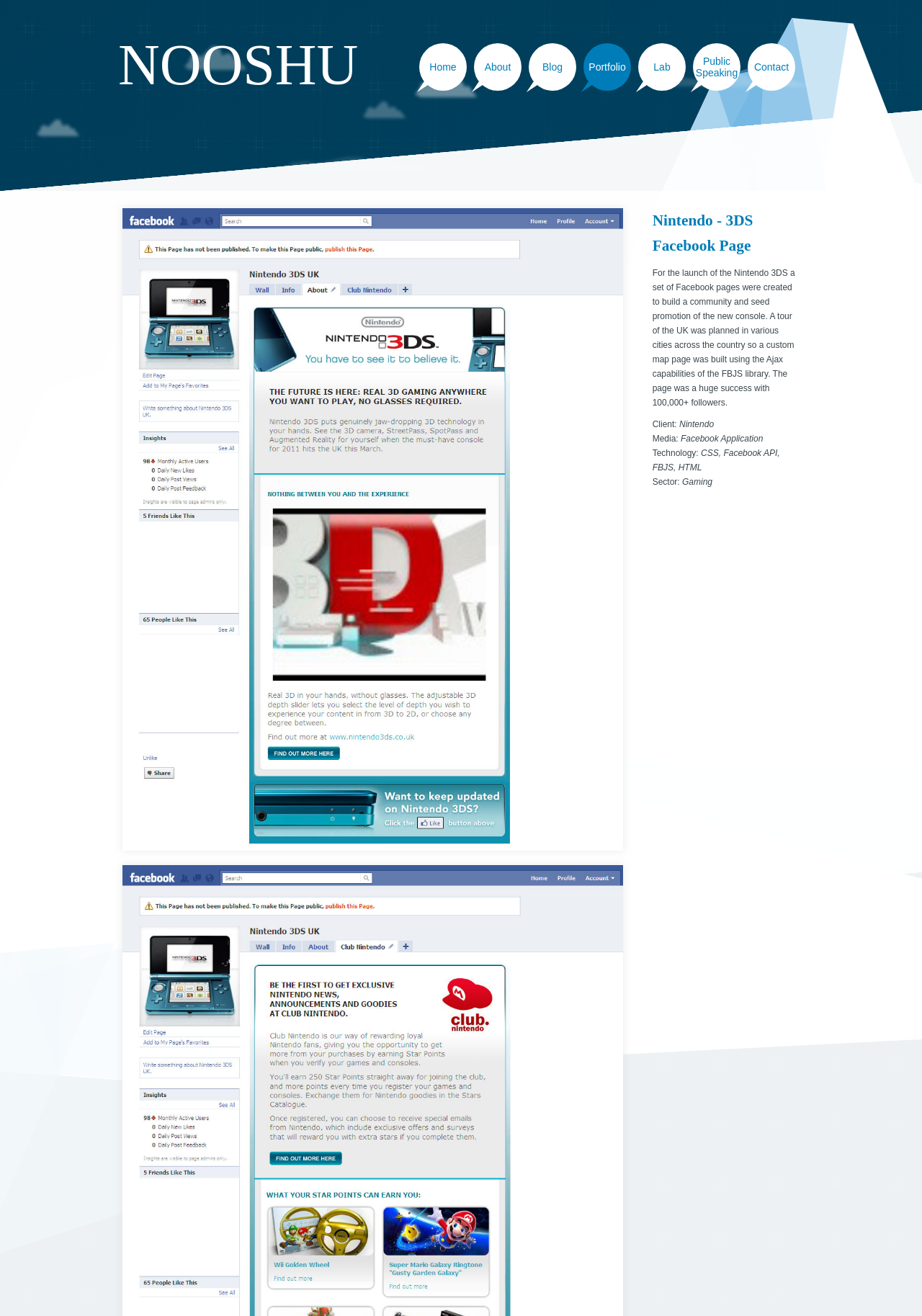Find the bounding box coordinates of the clickable area required to complete the following action: "View blog".

[0.573, 0.033, 0.625, 0.069]